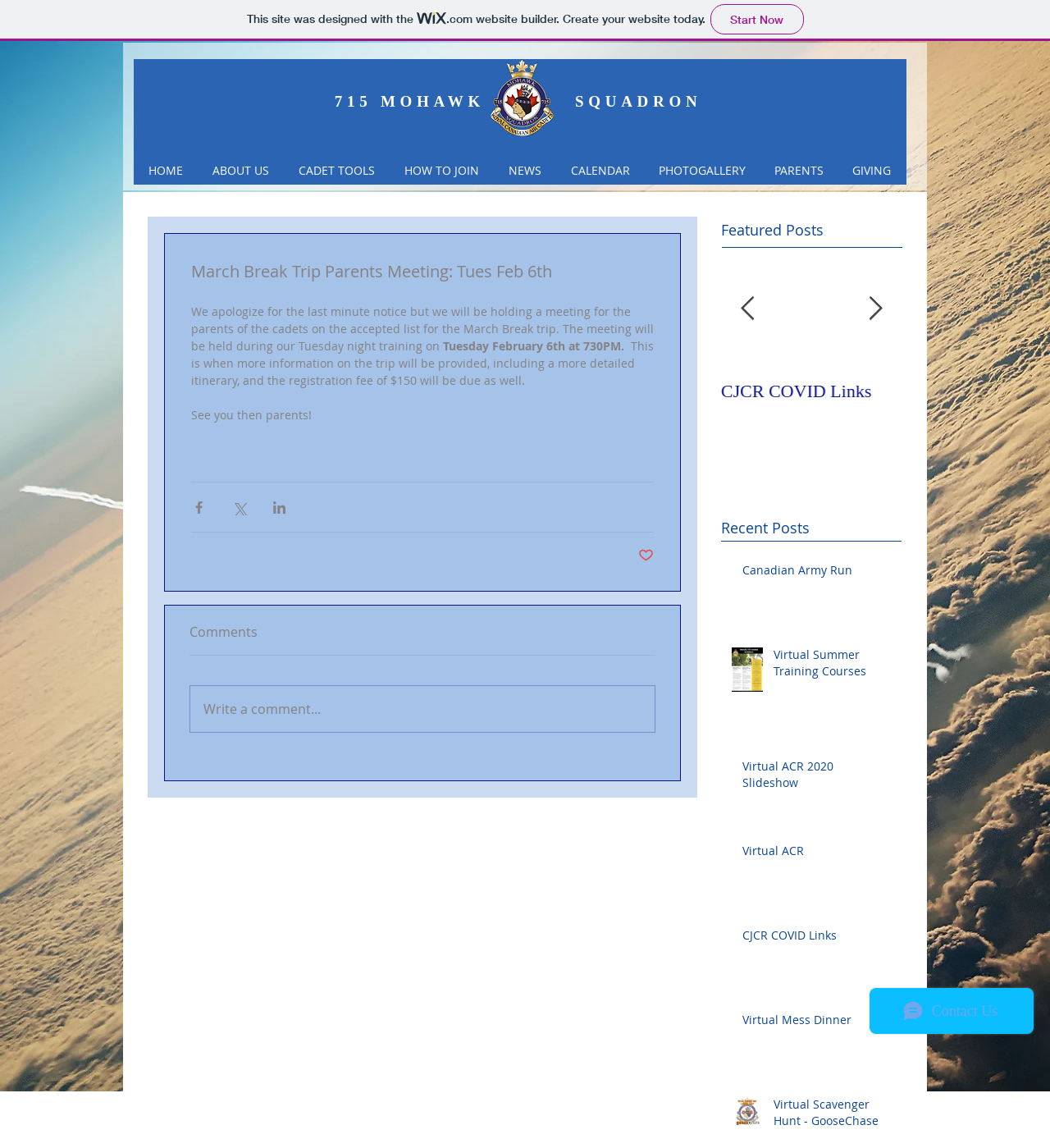Using the description "GIVING", locate and provide the bounding box of the UI element.

[0.798, 0.137, 0.862, 0.161]